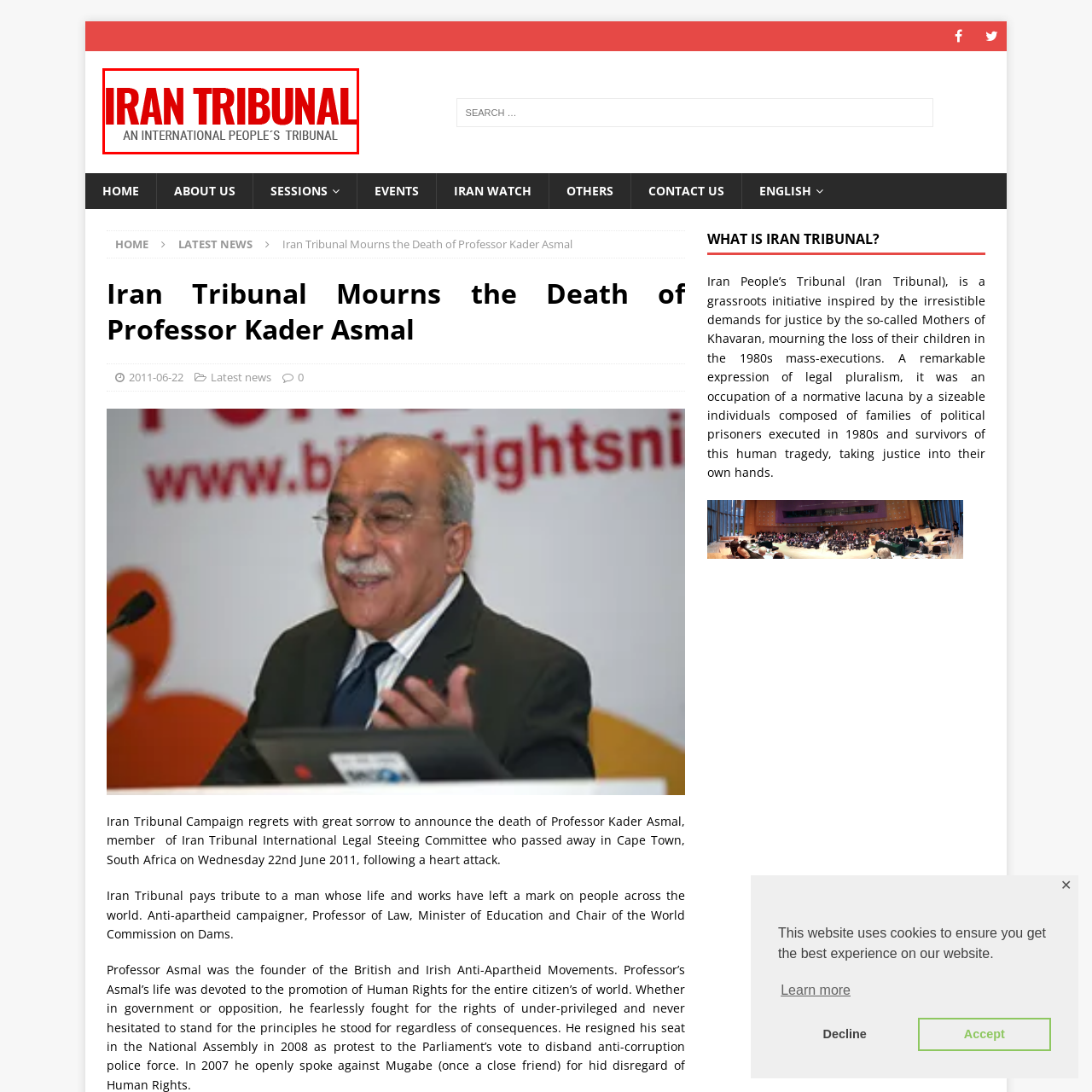Explain in detail what is happening in the image enclosed by the red border.

The image prominently features the logo of the "Iran Tribunal," characterized by bold red letters spelling out "IRAN TRIBUNAL" at the top, immediately capturing attention. Below this, in smaller text, is the phrase "AN INTERNATIONAL PEOPLE'S TRIBUNAL," which provides context about the organization's purpose and mission. The strong typography and color choice convey a sense of urgency and importance, reflecting the tribunal's commitment to justice for the victims of historical injustices, particularly in relation to Iran. This visual representation embodies the tribunal's focus on accountability and human rights advocacy on a global scale.